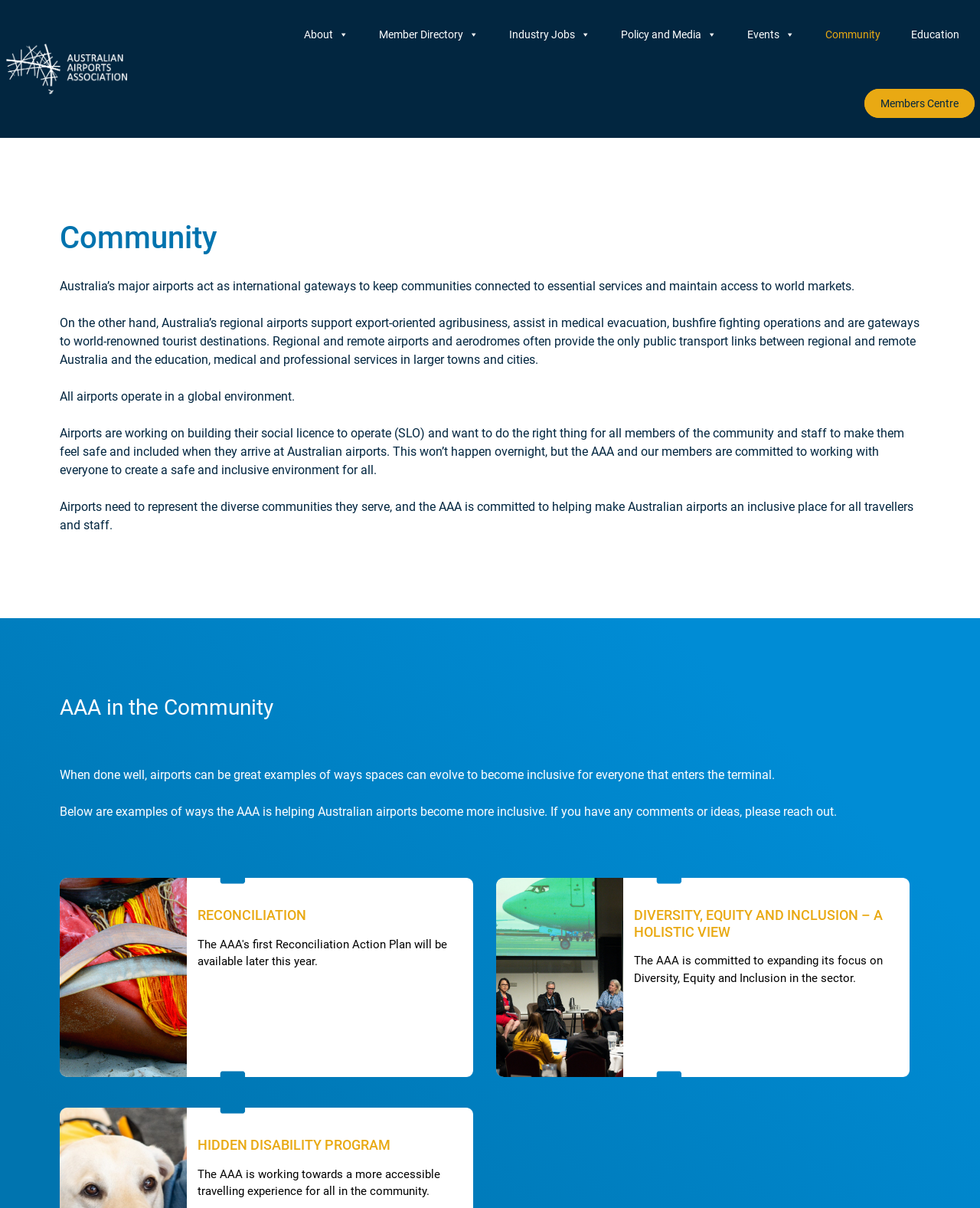Provide an in-depth caption for the elements present on the webpage.

The webpage is about the Community section of the Australian Airports Association. At the top left corner, there is a logo of the Australian Airports Association. Below the logo, there is a navigation menu with links to various sections, including About, Member Directory, Industry Jobs, Policy and Media, Events, Community, Education, and Members Centre.

The main content of the page is divided into two sections. The first section has a heading "Community" and provides an introduction to the role of airports in connecting communities and supporting regional development. There are four paragraphs of text that describe the importance of airports in maintaining access to essential services, supporting export-oriented agribusiness, and providing public transport links between regional and remote Australia.

The second section has a heading "AAA in the Community" and focuses on the Australian Airports Association's efforts to make airports more inclusive. There are three links to specific initiatives, including Reconciliation, Diversity, Equity, and Inclusion, and Hidden Disability Program. Each link has a brief description and a heading that summarizes the initiative.

Overall, the webpage has a simple and clean layout, with a focus on providing information about the Australian Airports Association's community initiatives.